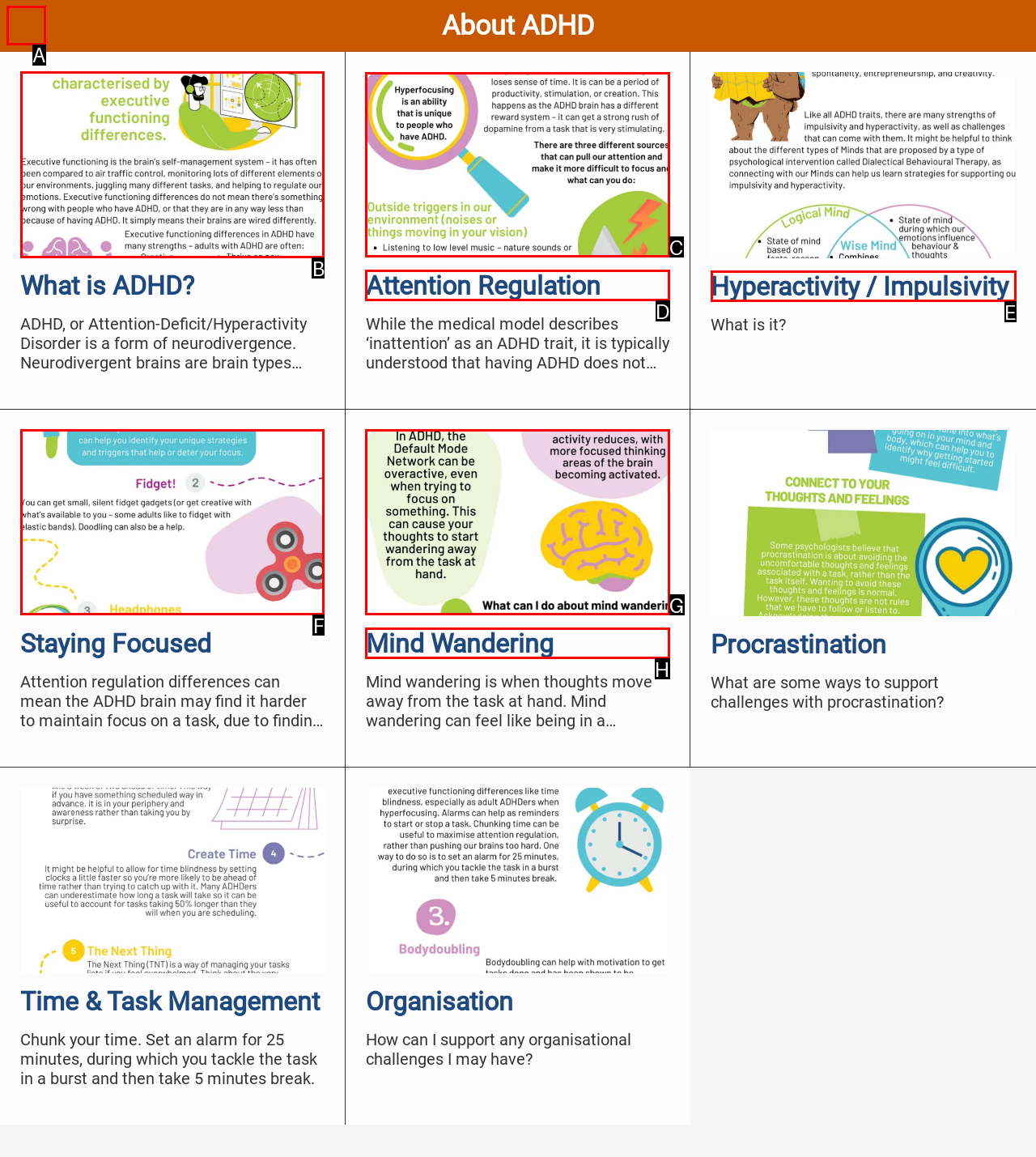Identify the letter of the UI element needed to carry out the task: View Dave English captain photo
Reply with the letter of the chosen option.

None